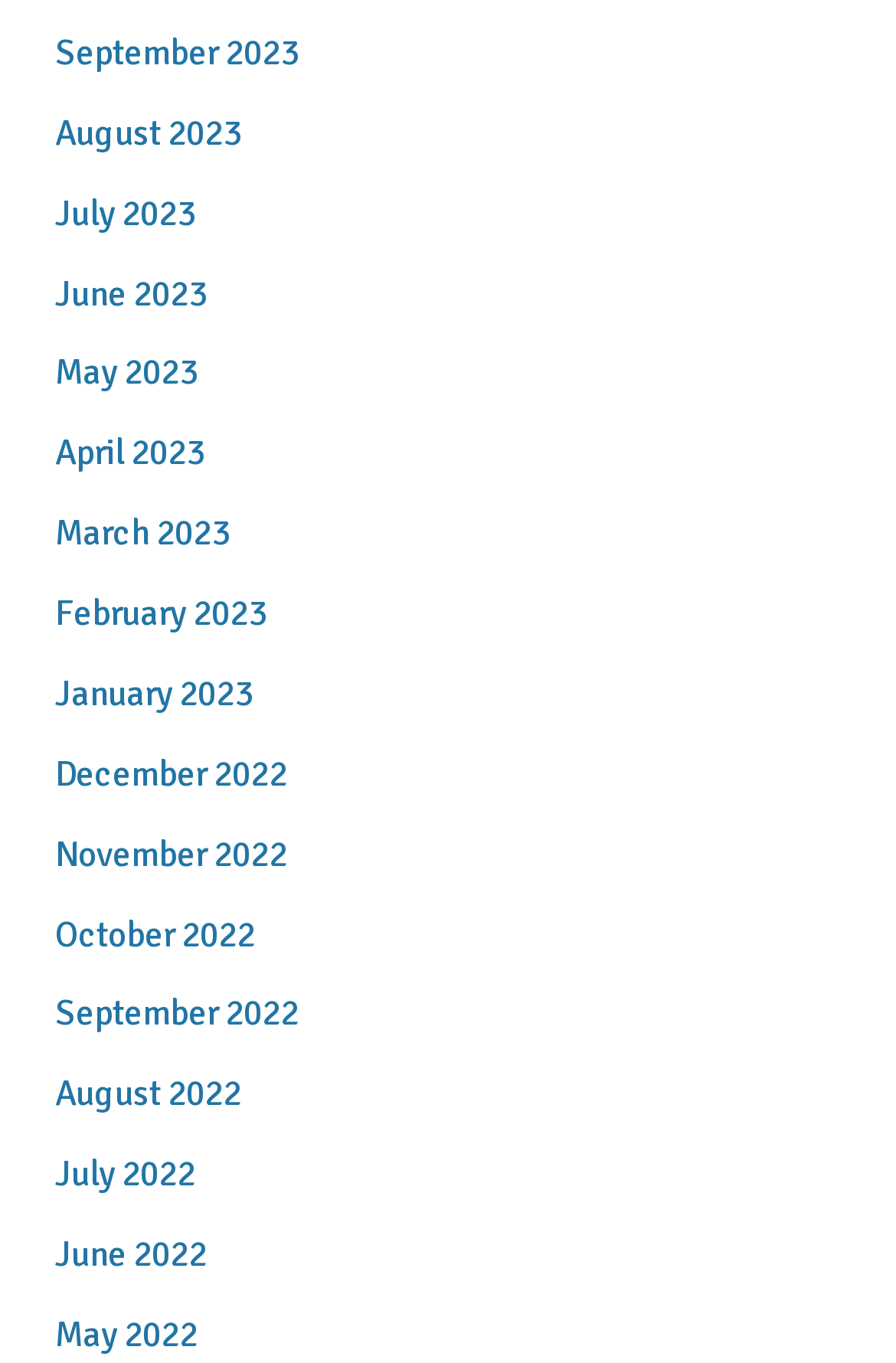What is the position of the 'June 2023' link?
Provide a detailed answer to the question, using the image to inform your response.

By examining the list of links, I can see that the 'June 2023' link is the 5th link in the list, with a bounding box coordinate of [0.061, 0.198, 0.23, 0.232].